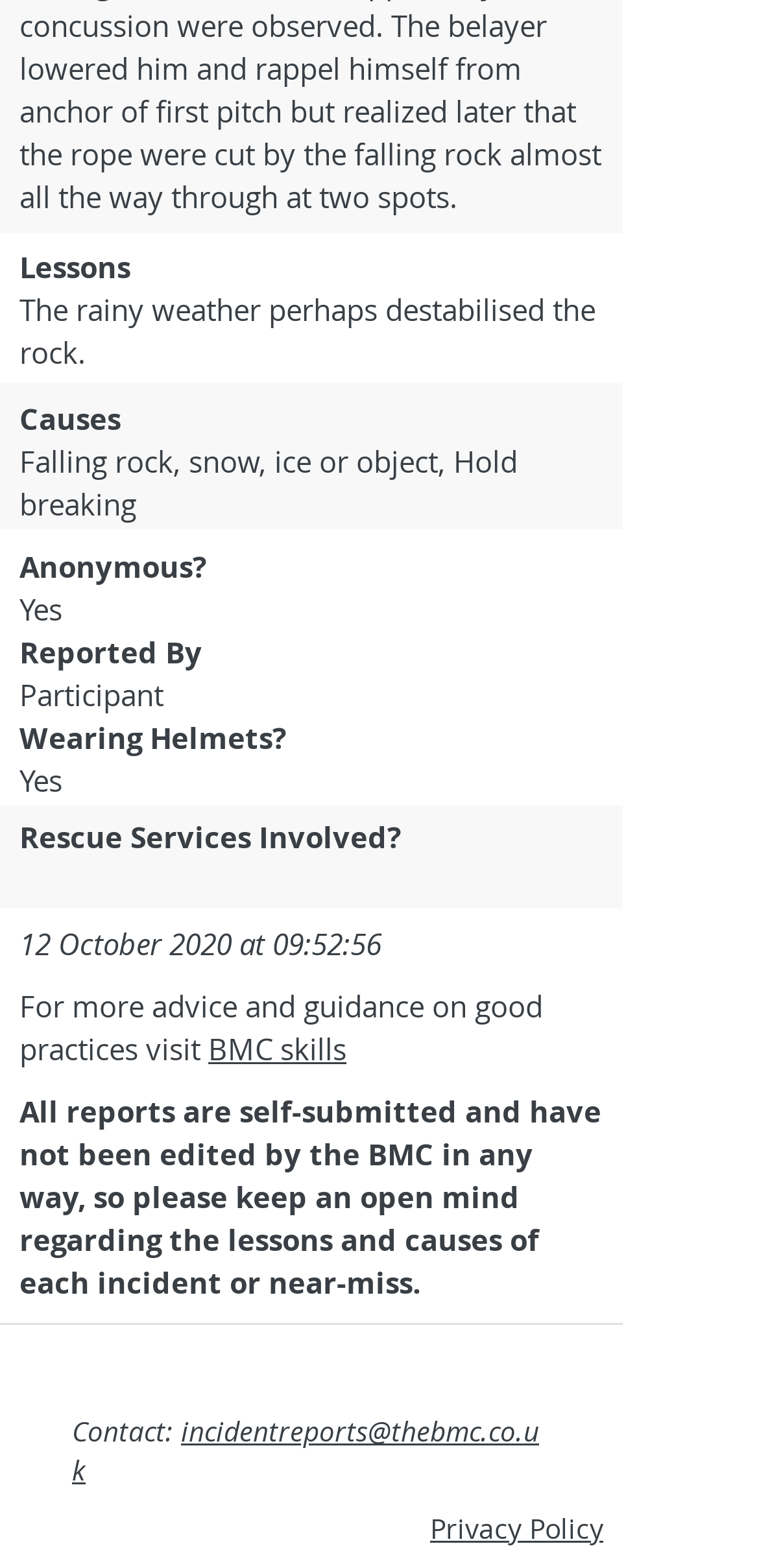What is the date of the incident?
Please respond to the question with a detailed and well-explained answer.

The date of the incident can be found in the text '12 October 2020 at 09:52:56' which is located at the top of the webpage.